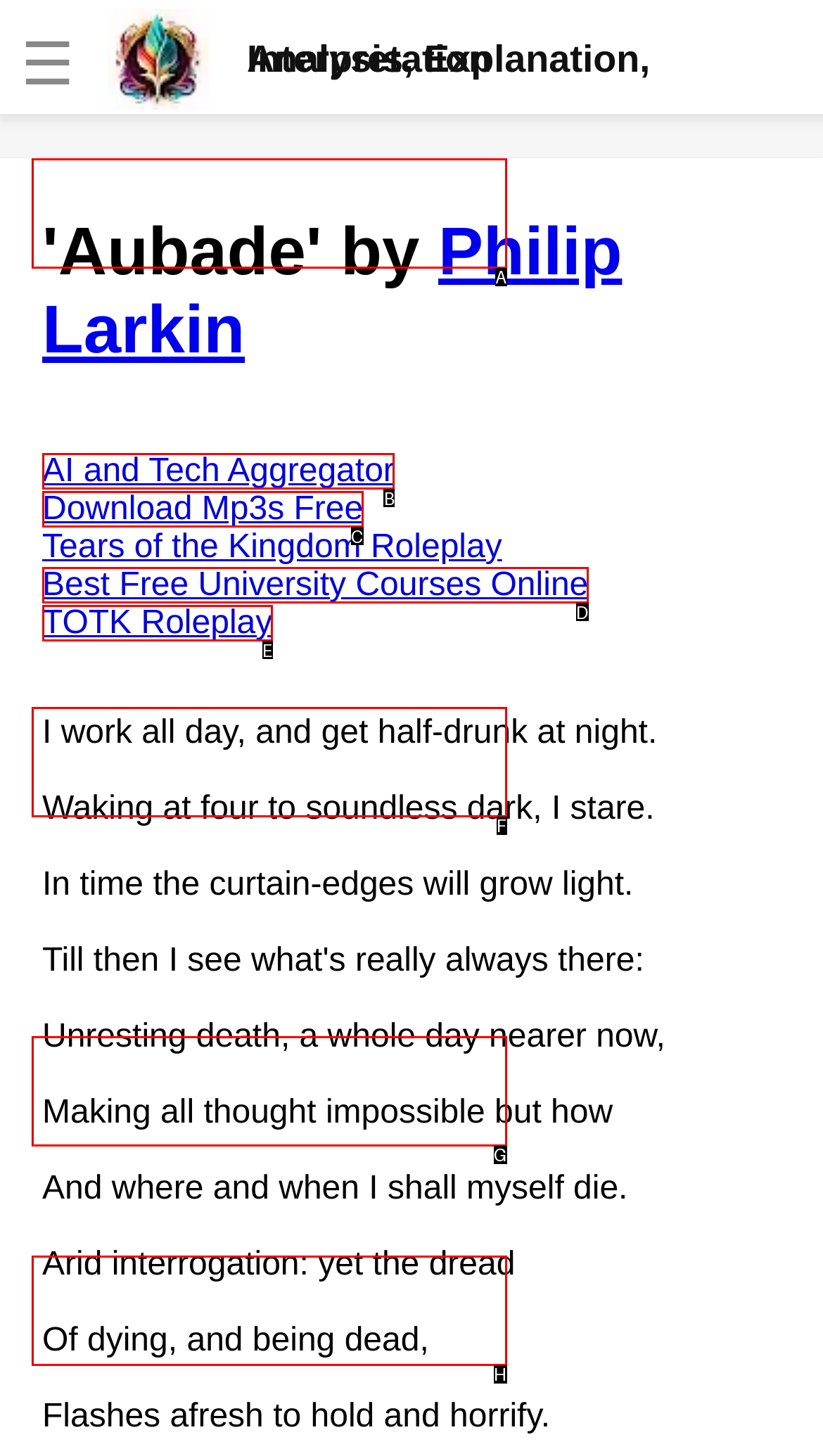From the description: Best Free University Courses Online, select the HTML element that fits best. Reply with the letter of the appropriate option.

D